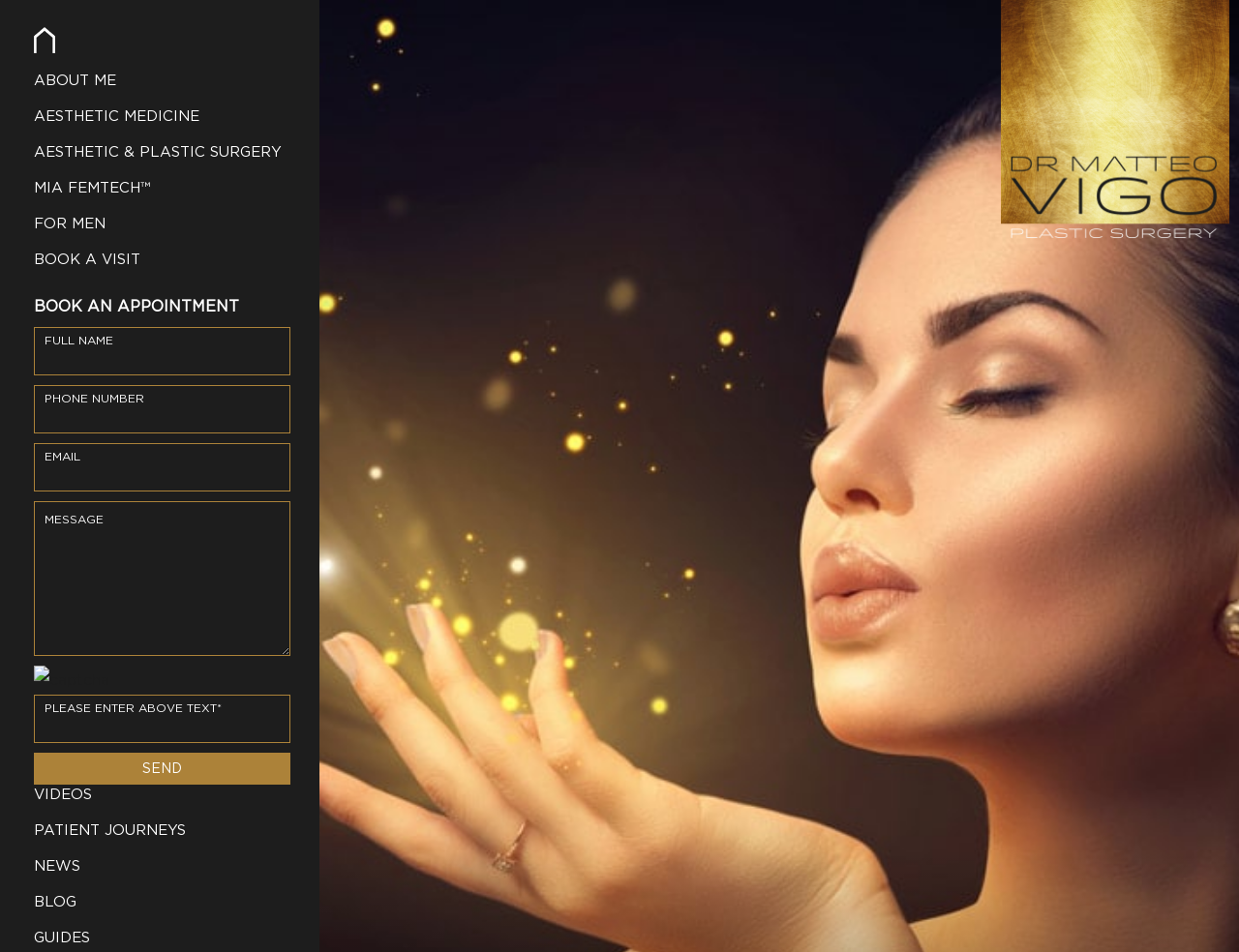Please find the bounding box coordinates of the clickable region needed to complete the following instruction: "Fill in the Full name field". The bounding box coordinates must consist of four float numbers between 0 and 1, i.e., [left, top, right, bottom].

[0.027, 0.343, 0.234, 0.394]